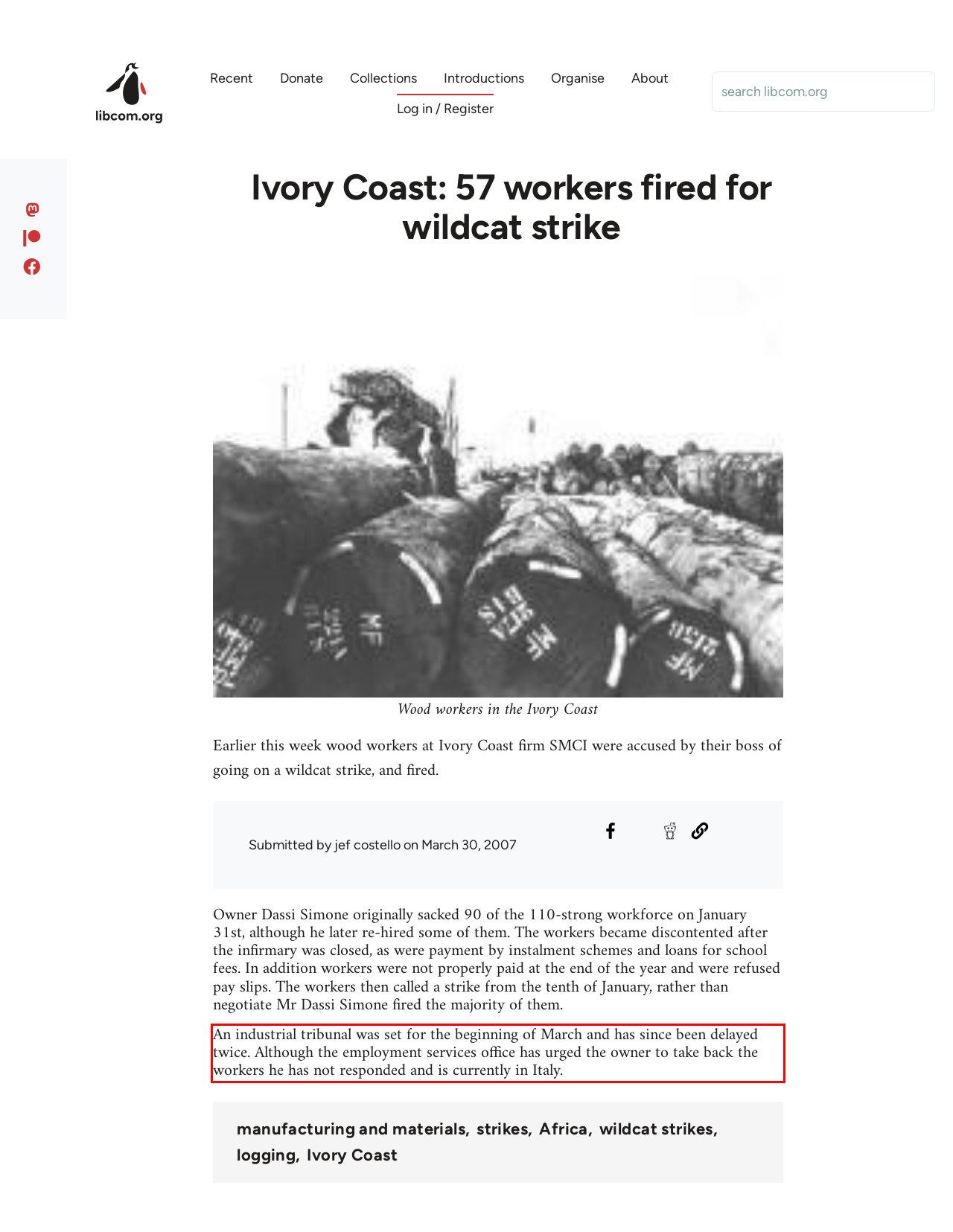Analyze the screenshot of the webpage that features a red bounding box and recognize the text content enclosed within this red bounding box.

An industrial tribunal was set for the beginning of March and has since been delayed twice. Although the employment services office has urged the owner to take back the workers he has not responded and is currently in Italy.